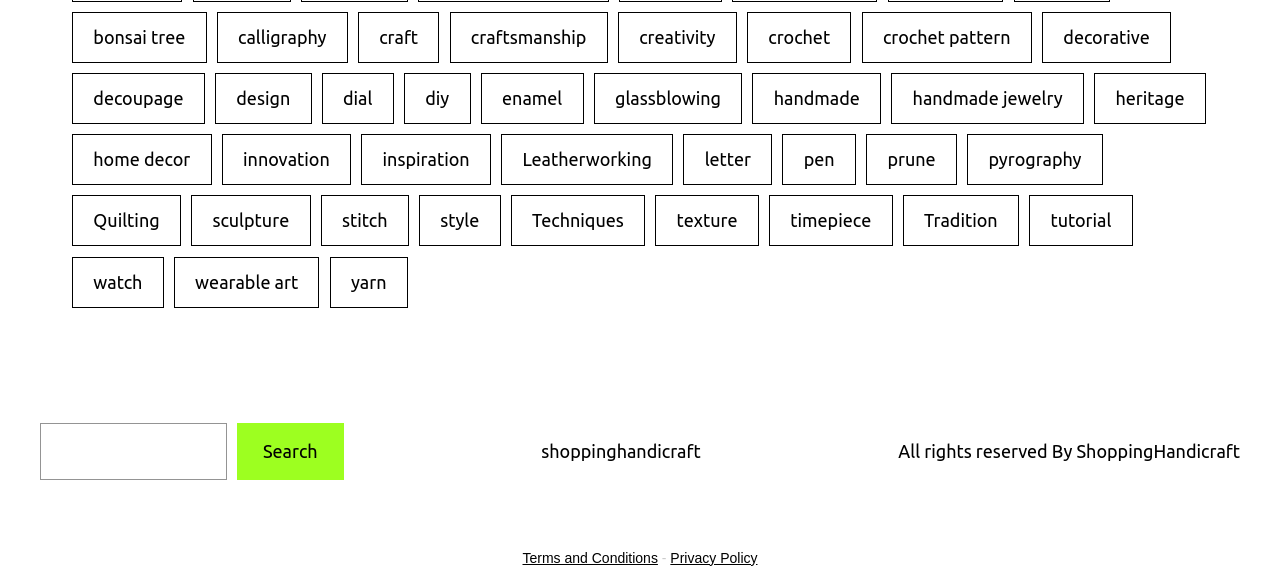Determine the bounding box of the UI component based on this description: "decorative". The bounding box coordinates should be four float values between 0 and 1, i.e., [left, top, right, bottom].

[0.814, 0.02, 0.915, 0.107]